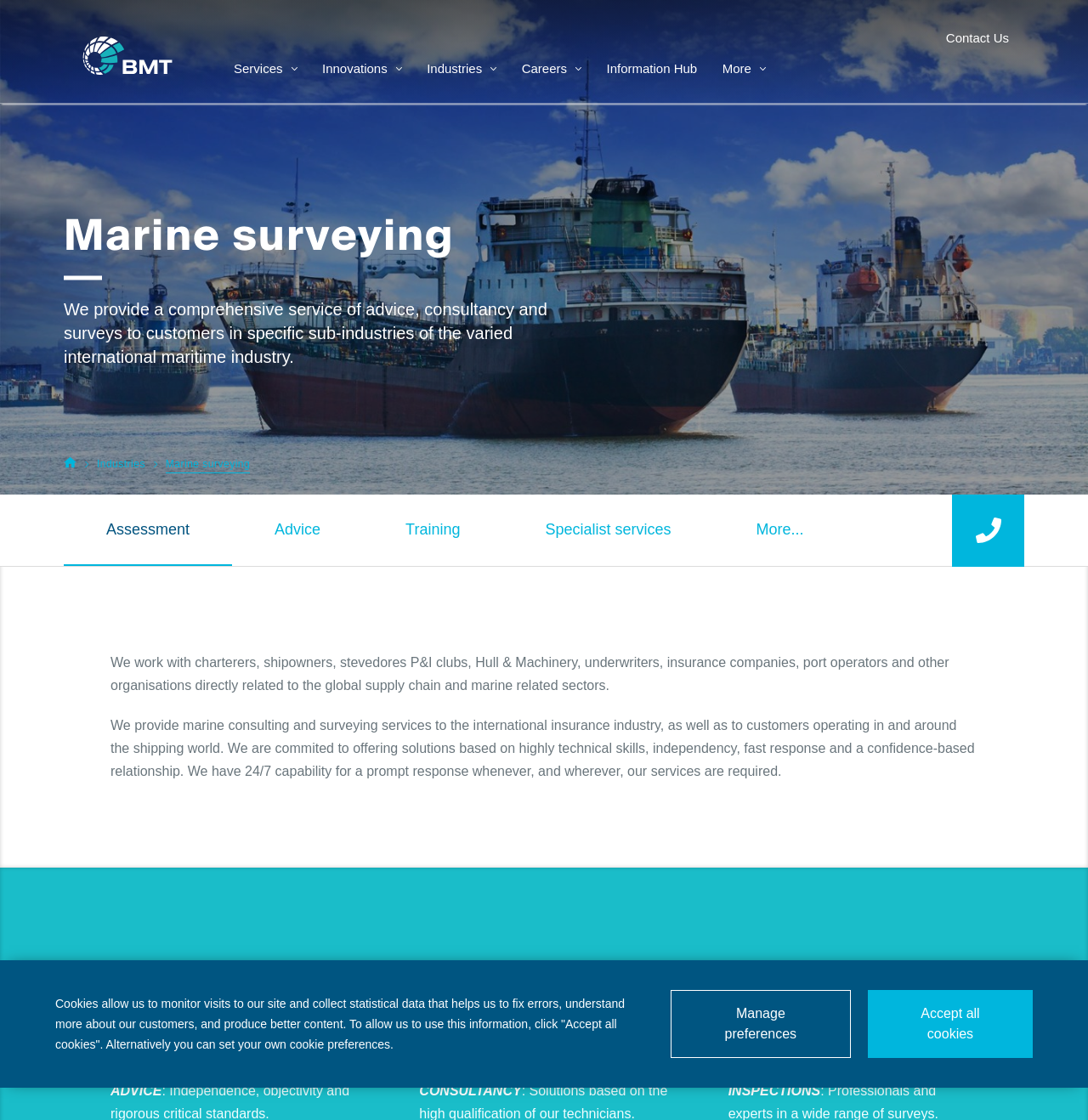Determine the bounding box coordinates of the area to click in order to meet this instruction: "Click the 'Contact Us' link".

[0.869, 0.039, 0.927, 0.051]